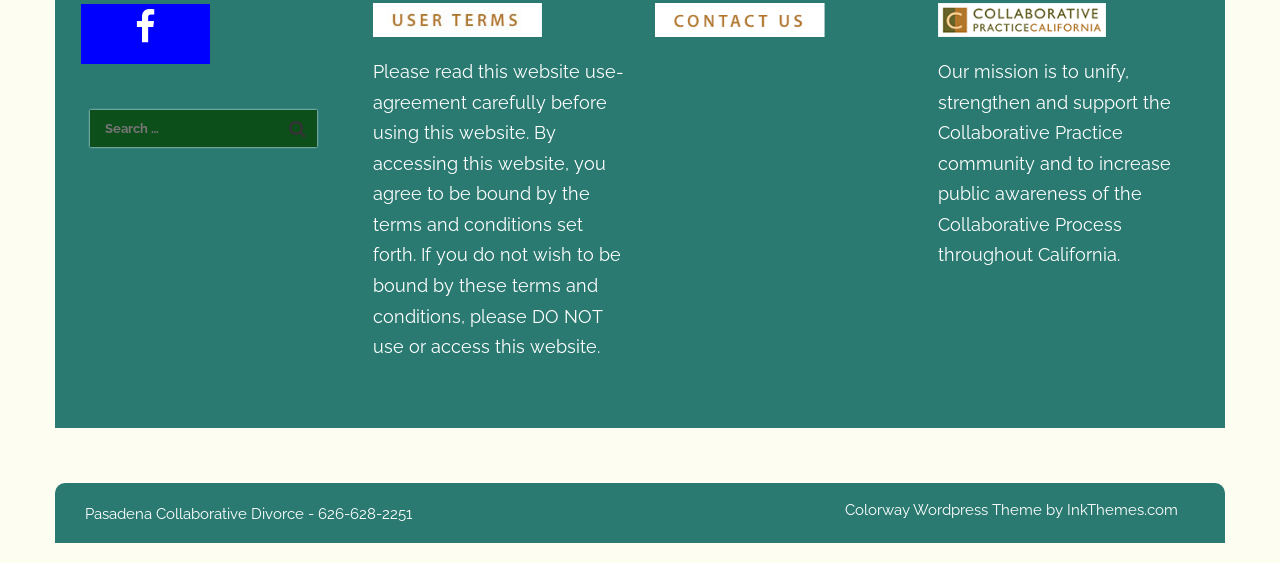Using the information in the image, could you please answer the following question in detail:
What is the theme of this website?

The theme of the website is mentioned in the link element 'Colorway Wordpress Theme'.